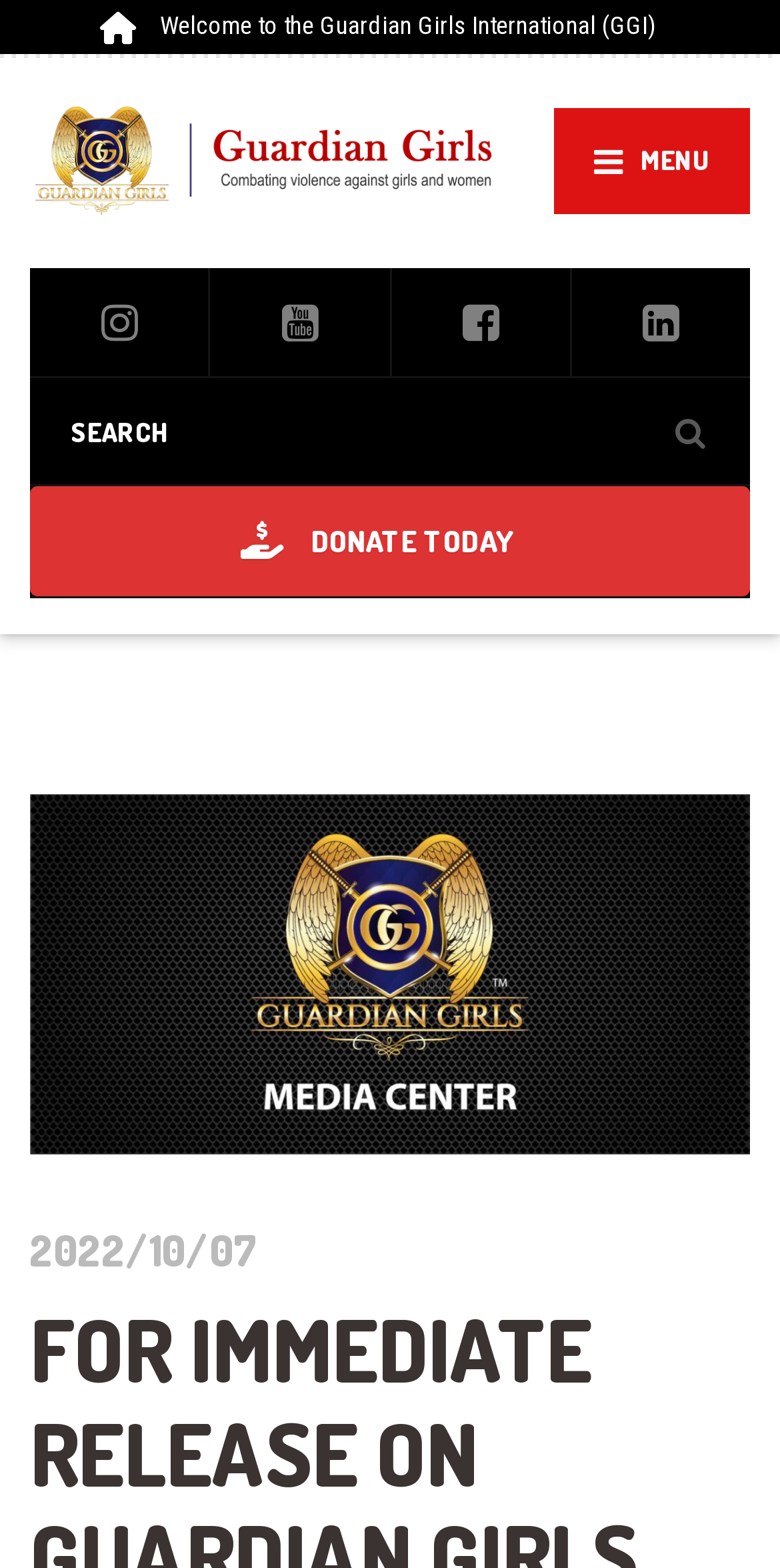Can you identify and provide the main heading of the webpage?

FOR IMMEDIATE RELEASE ON GUARDIAN GIRLS KARATE USA